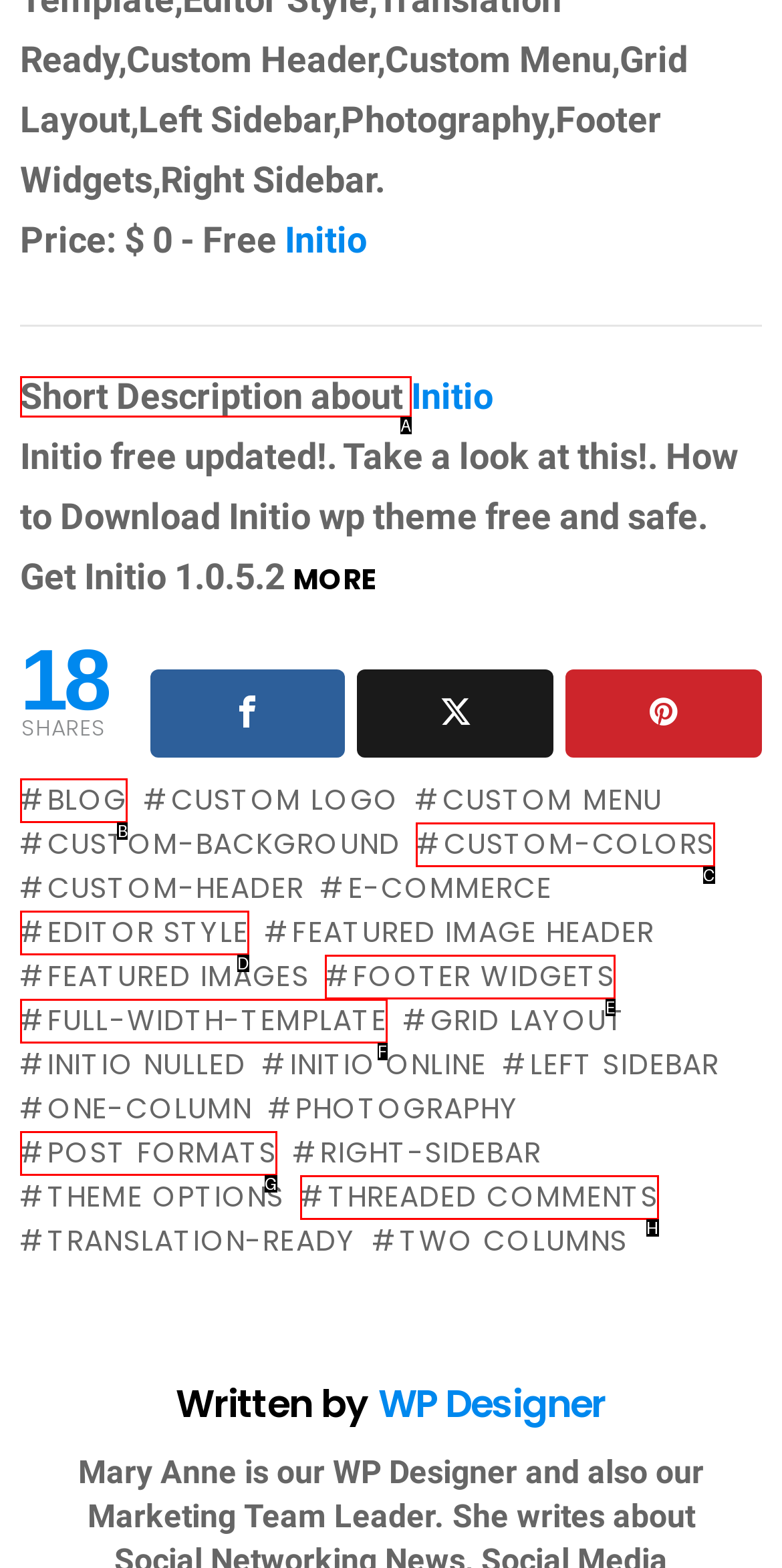For the task: Read the short description about Initio, tell me the letter of the option you should click. Answer with the letter alone.

A